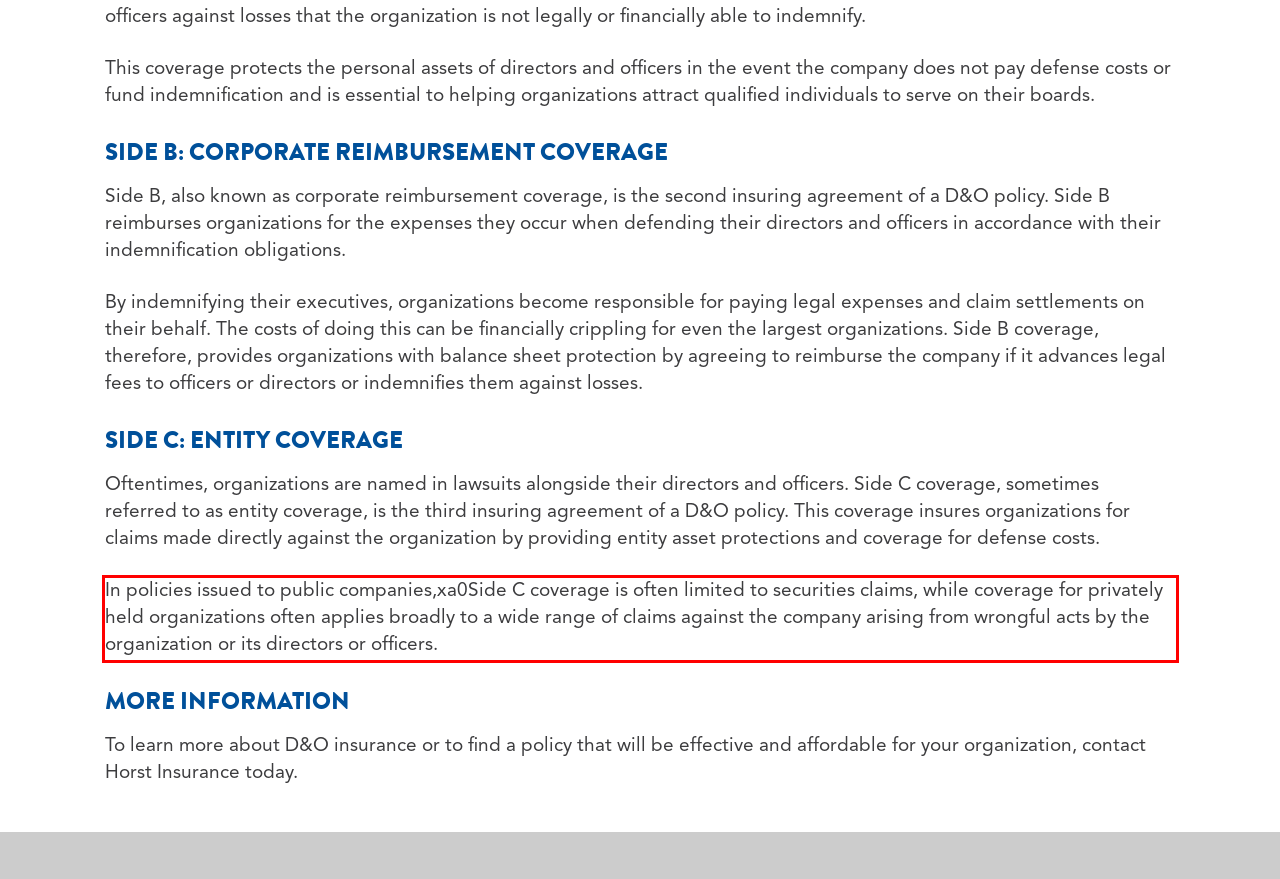Using the provided screenshot of a webpage, recognize and generate the text found within the red rectangle bounding box.

In policies issued to public companies,xa0Side C coverage is often limited to securities claims, while coverage for privately held organizations often applies broadly to a wide range of claims against the company arising from wrongful acts by the organization or its directors or officers.